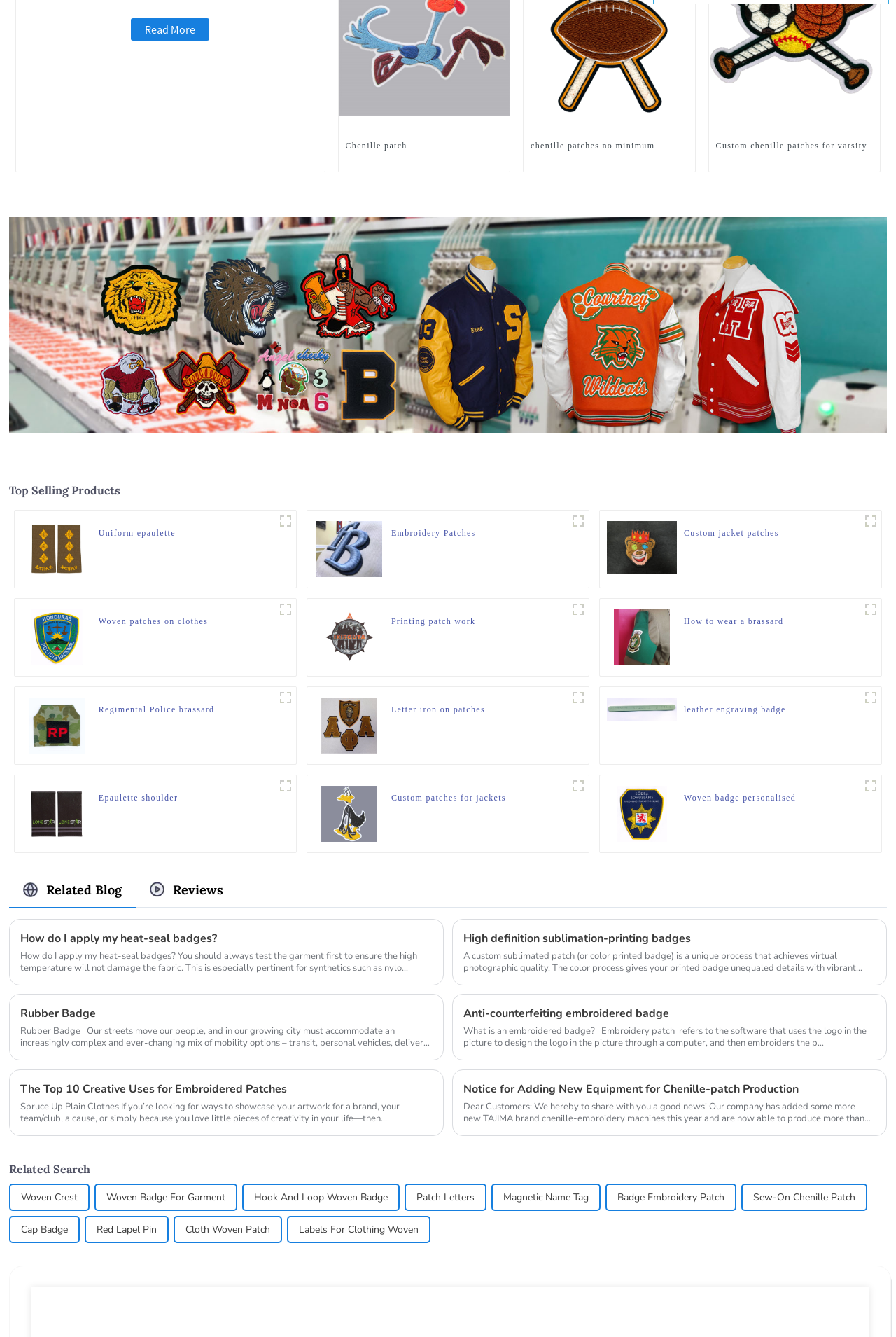Given the element description "Printing patch work", identify the bounding box of the corresponding UI element.

[0.437, 0.46, 0.531, 0.479]